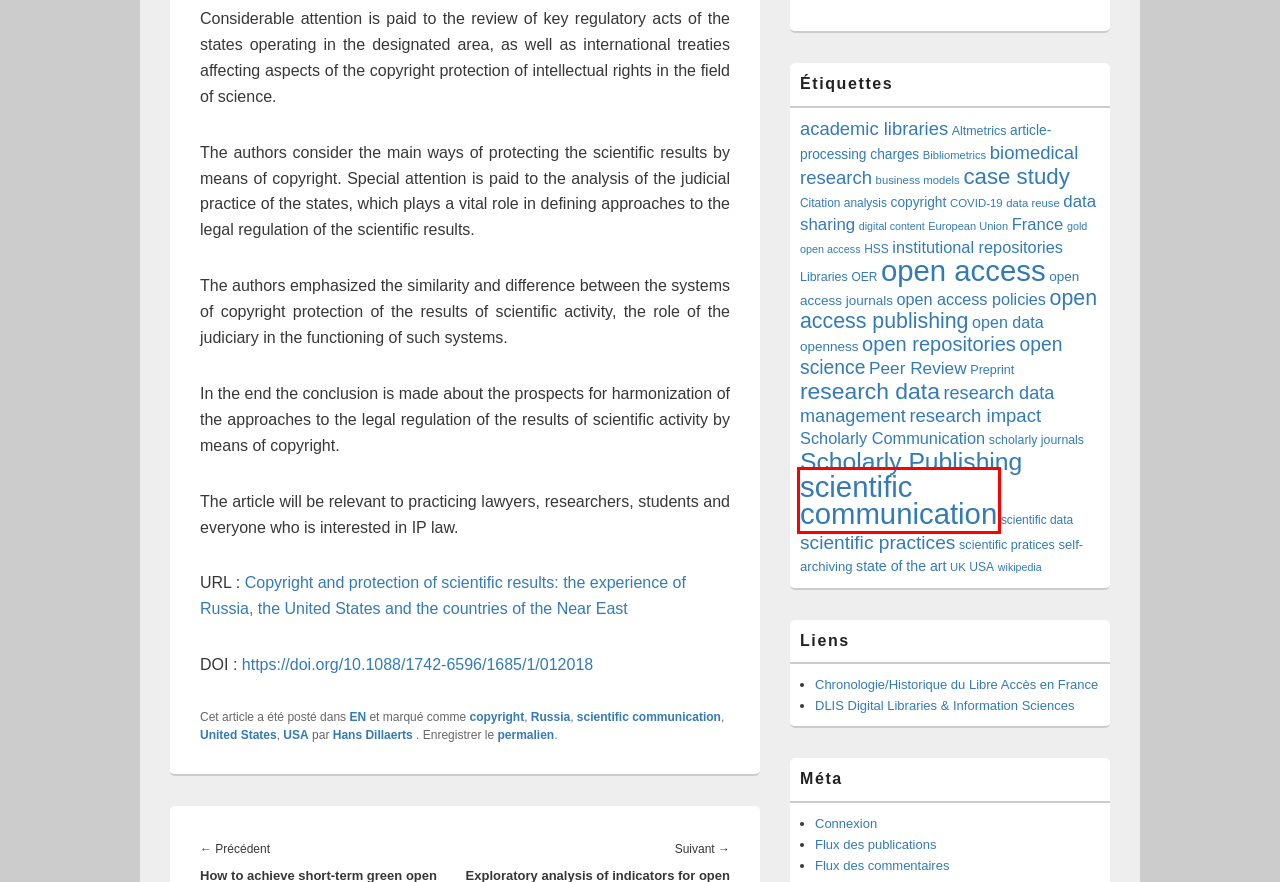You are provided with a screenshot of a webpage that has a red bounding box highlighting a UI element. Choose the most accurate webpage description that matches the new webpage after clicking the highlighted element. Here are your choices:
A. scientific communication – InfoDoc MicroVeille
B. openness – InfoDoc MicroVeille
C. business models – InfoDoc MicroVeille
D. Se connecter ‹ InfoDoc MicroVeille — WordPress
E. copyright – InfoDoc MicroVeille
F. Scholarly Communication – InfoDoc MicroVeille
G. open data – InfoDoc MicroVeille
H. data reuse – InfoDoc MicroVeille

A